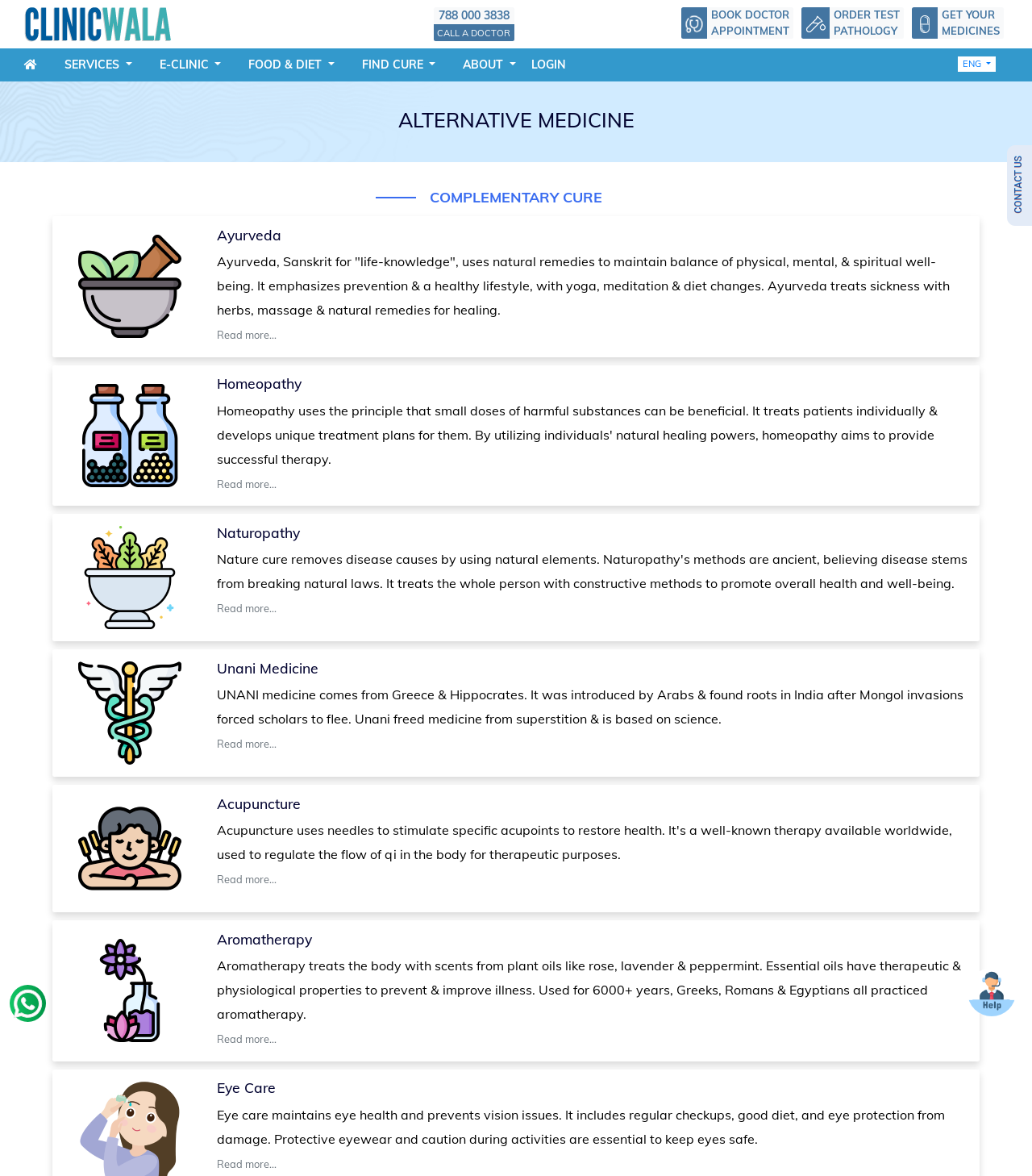What is the purpose of Aromatherapy?
Could you please answer the question thoroughly and with as much detail as possible?

I read the description under the 'Aromatherapy' heading, which states that Aromatherapy treats the body with scents from plant oils like rose, lavender, and peppermint, and has therapeutic and physiological properties to prevent and improve illness.